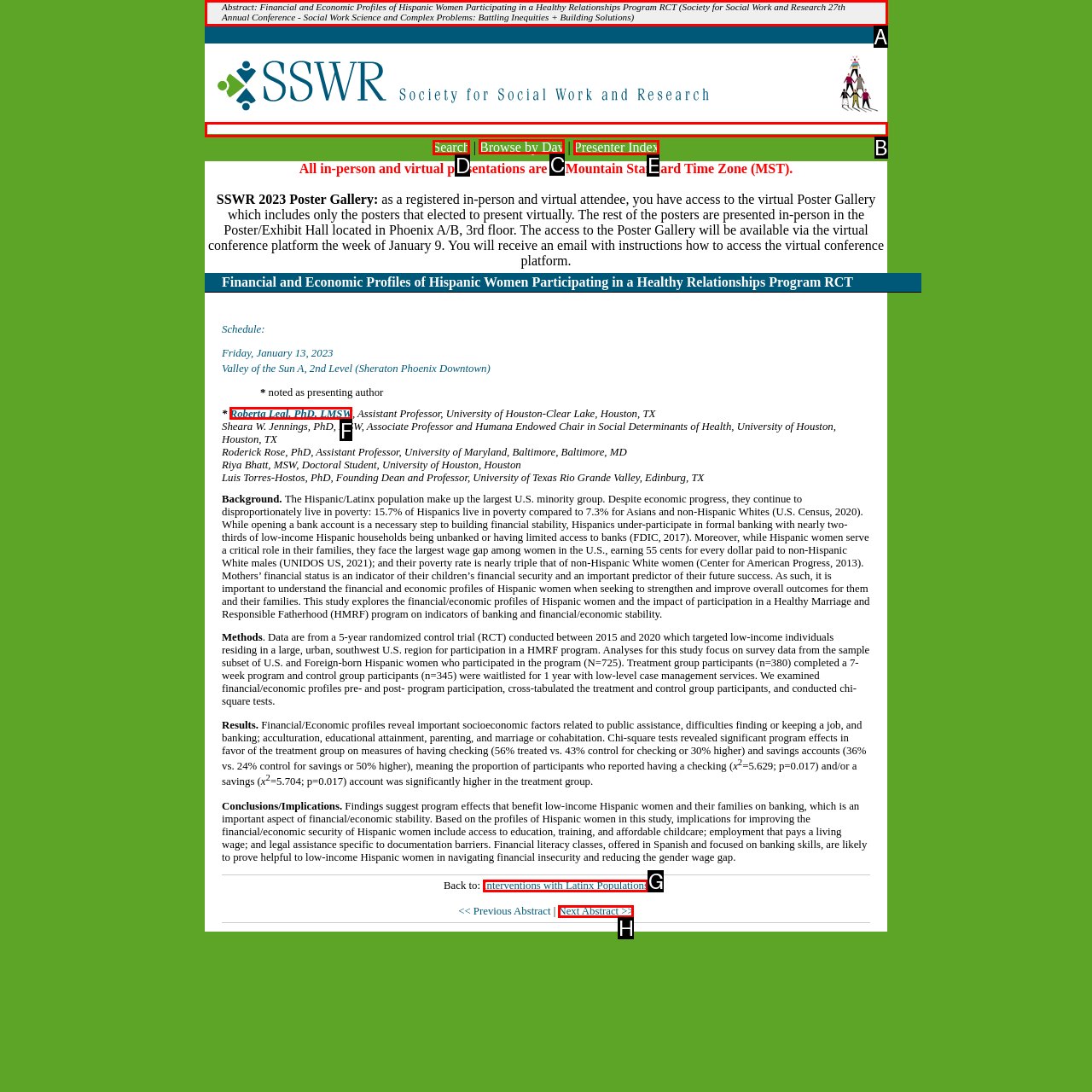Select the option I need to click to accomplish this task: Browse by Day
Provide the letter of the selected choice from the given options.

C